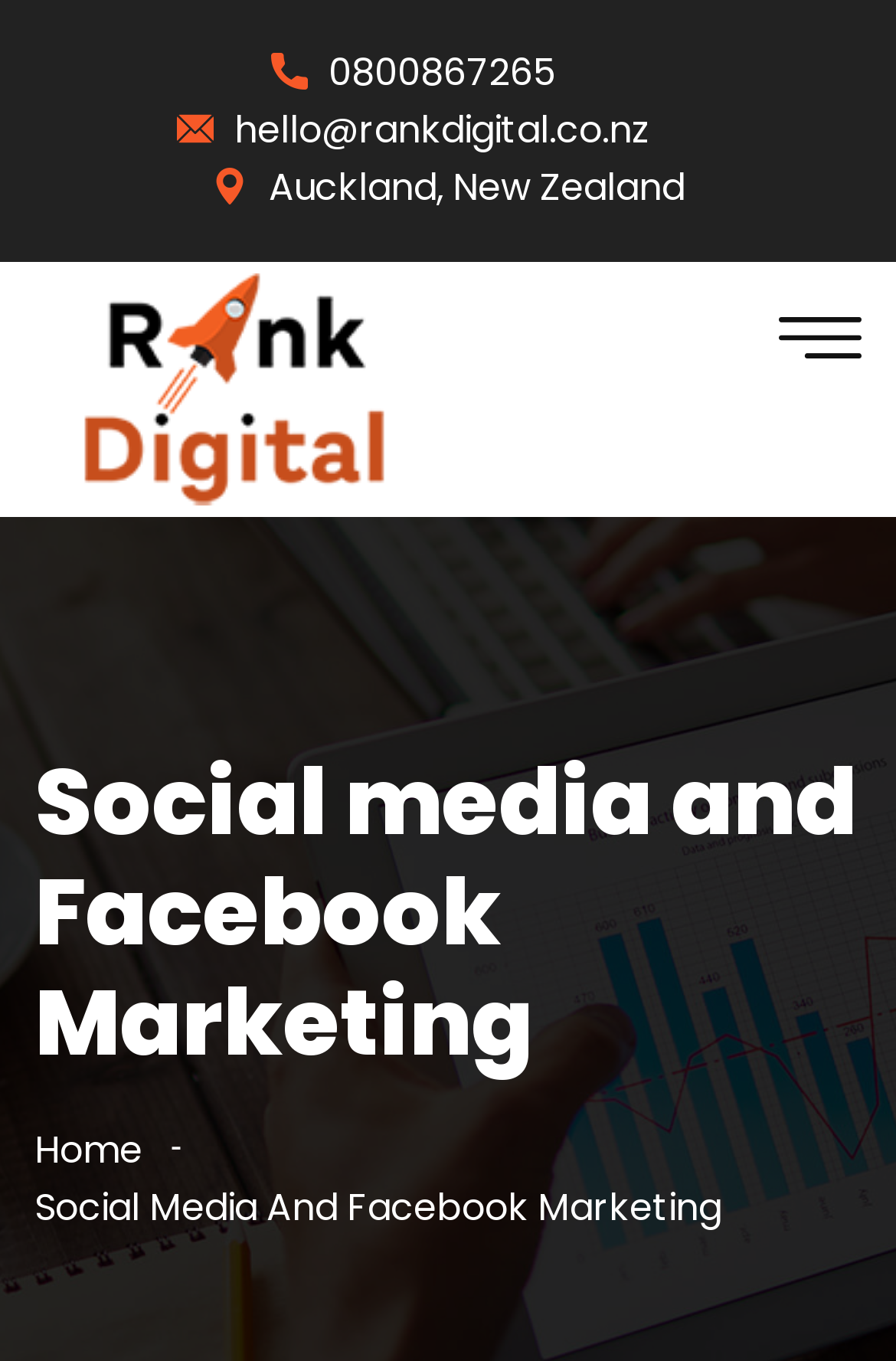Provide a one-word or brief phrase answer to the question:
What is the phone number of the company?

0800867265